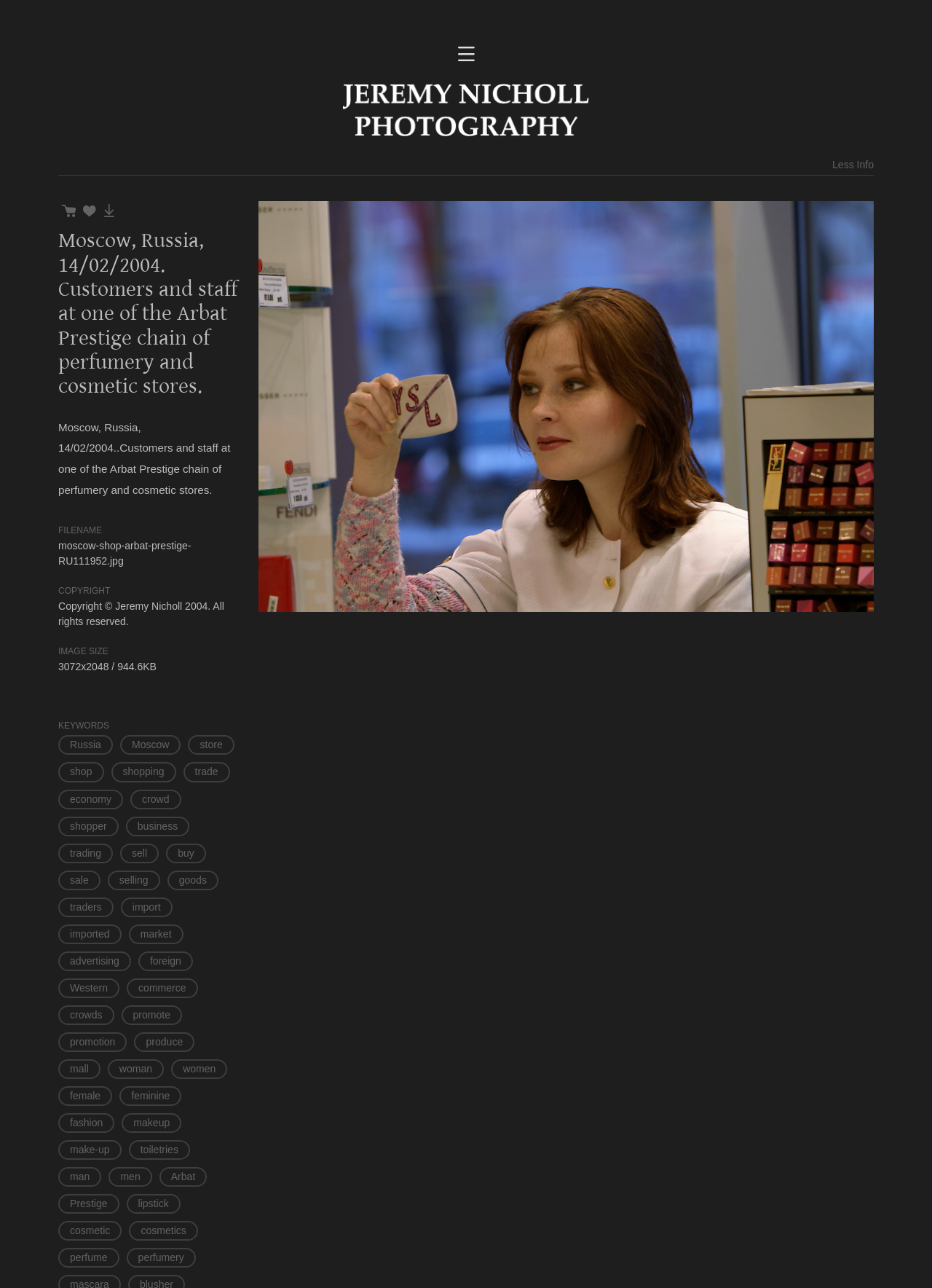Locate the bounding box coordinates of the area to click to fulfill this instruction: "View the 'All Galleries' page". The bounding box should be presented as four float numbers between 0 and 1, in the order [left, top, right, bottom].

[0.555, 0.179, 0.613, 0.189]